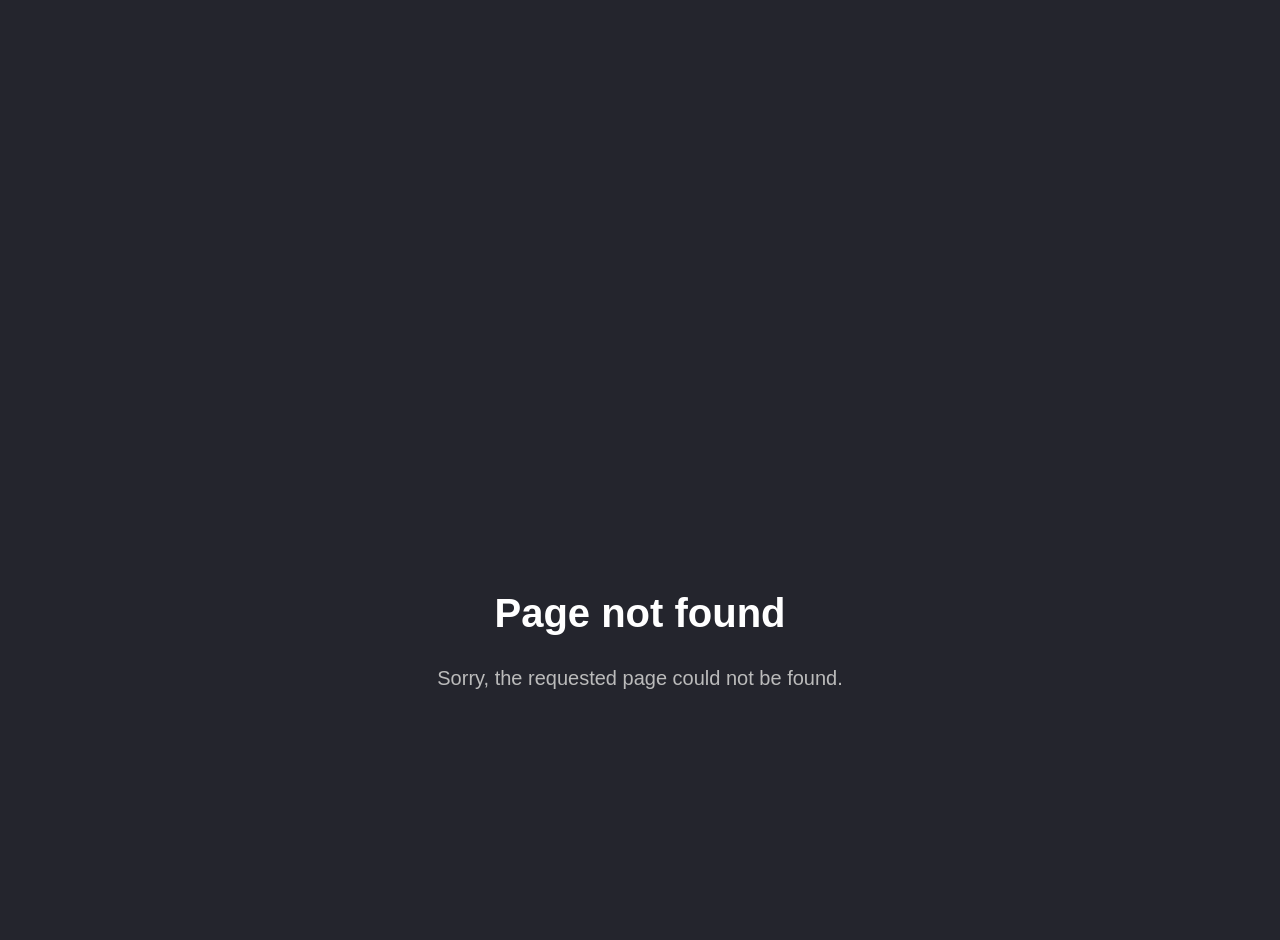Find and extract the text of the primary heading on the webpage.

Page not found